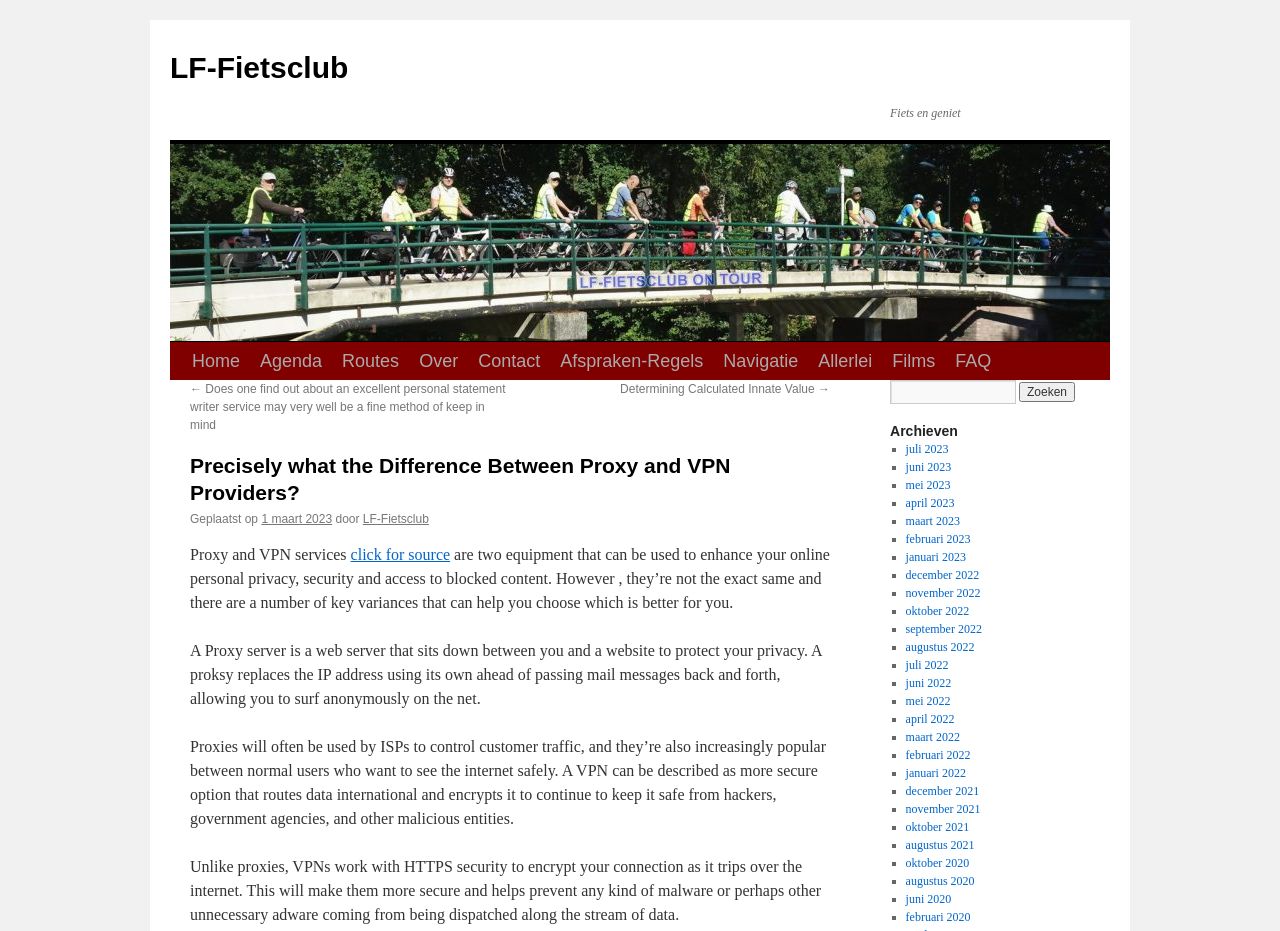Highlight the bounding box coordinates of the region I should click on to meet the following instruction: "Click the 'Home' link".

[0.142, 0.367, 0.195, 0.408]